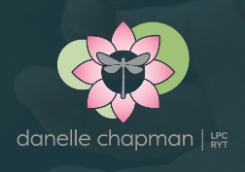Answer the following query concisely with a single word or phrase:
What are Danelle Chapman's professional designations?

LPC and RYT